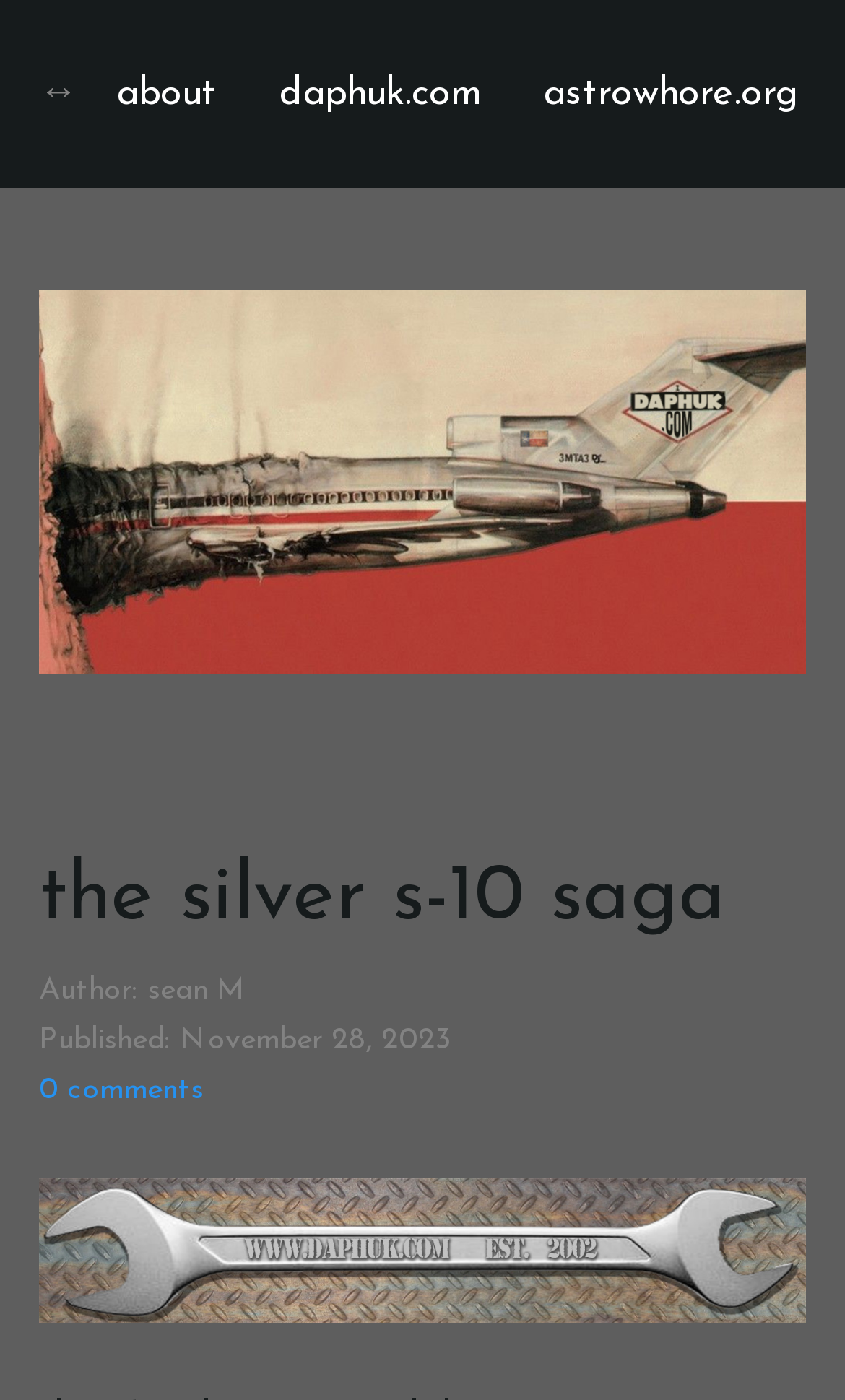Please determine the bounding box of the UI element that matches this description: 0 comments. The coordinates should be given as (top-left x, top-left y, bottom-right x, bottom-right y), with all values between 0 and 1.

[0.046, 0.767, 0.954, 0.797]